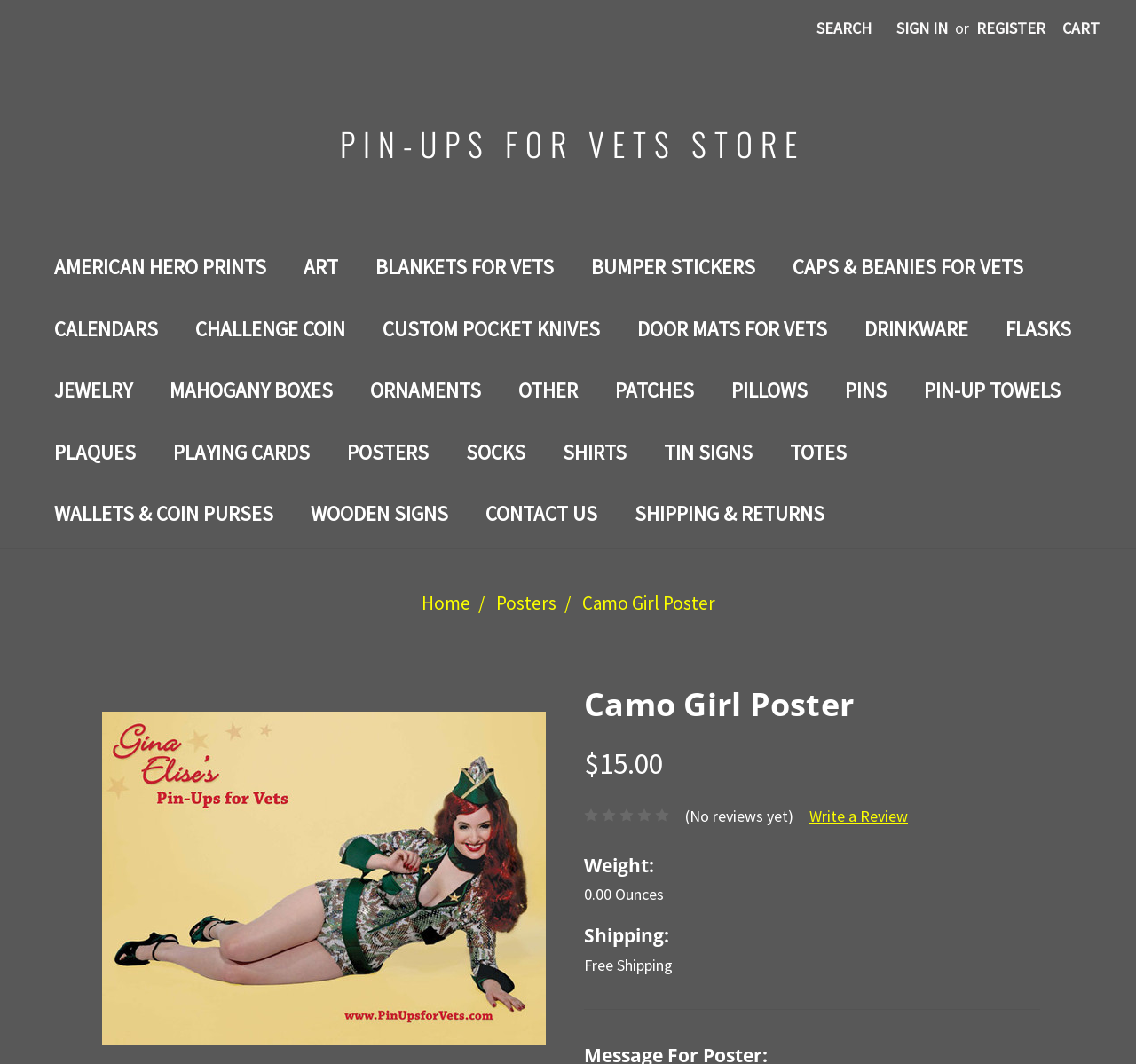What is the shipping policy for the Camo Girl Poster?
Refer to the image and provide a detailed answer to the question.

I found the shipping policy for the Camo Girl Poster by looking at the DescriptionList element and its child elements. Specifically, I found the DescriptionListTerm element with the text 'Shipping:' and its corresponding DescriptionListDetail element with the text 'Free Shipping' located at [0.514, 0.867, 0.91, 0.893] and [0.514, 0.895, 0.916, 0.918] respectively.